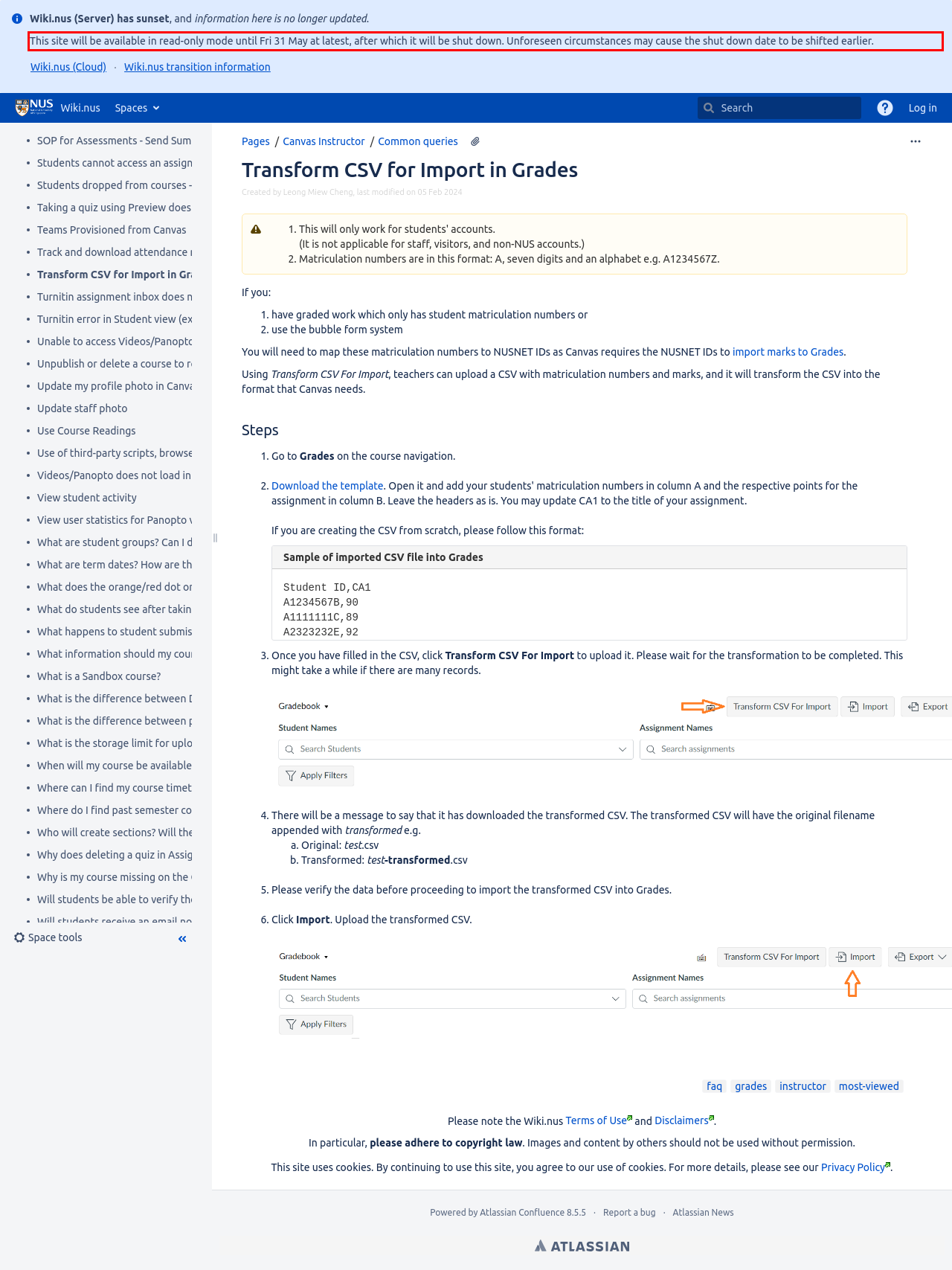Given the screenshot of a webpage, identify the red rectangle bounding box and recognize the text content inside it, generating the extracted text.

This site will be available in read-only mode until Fri 31 May at latest, after which it will be shut down. Unforeseen circumstances may cause the shut down date to be shifted earlier.